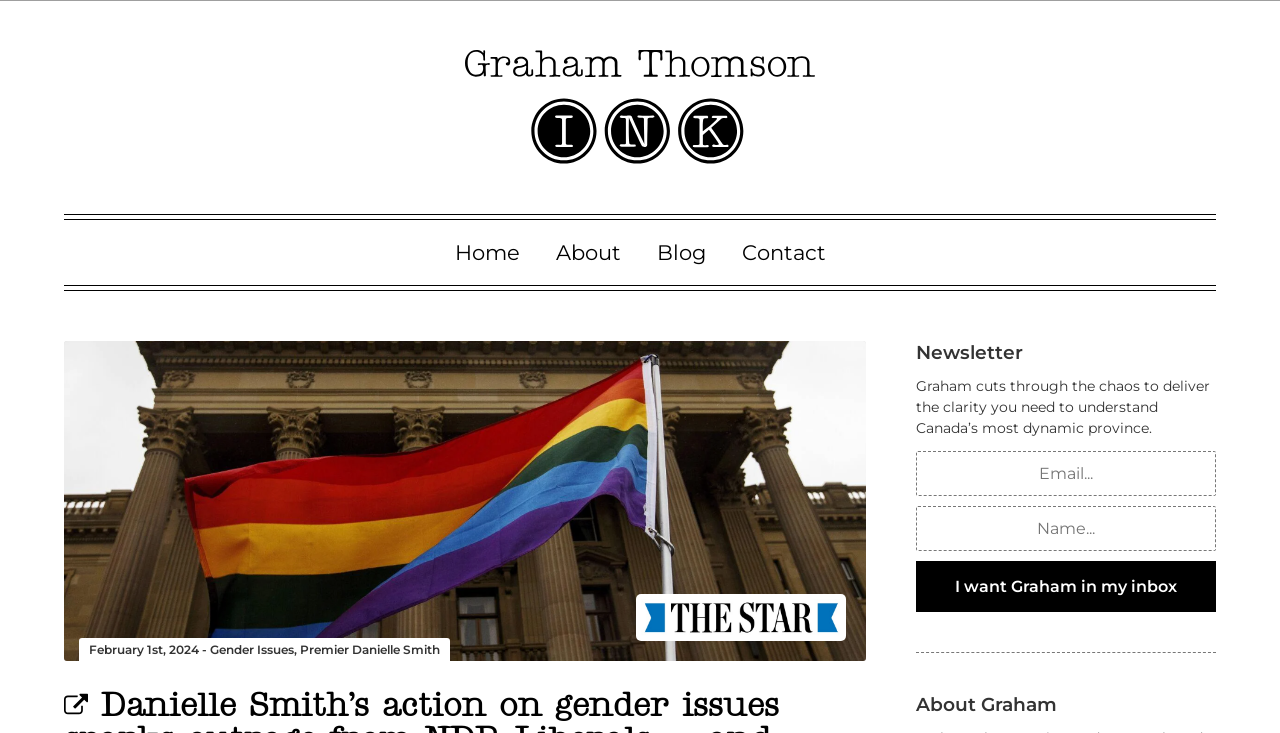What is the heading above the 'Graham cuts through the chaos...' text?
Answer with a single word or phrase by referring to the visual content.

Newsletter